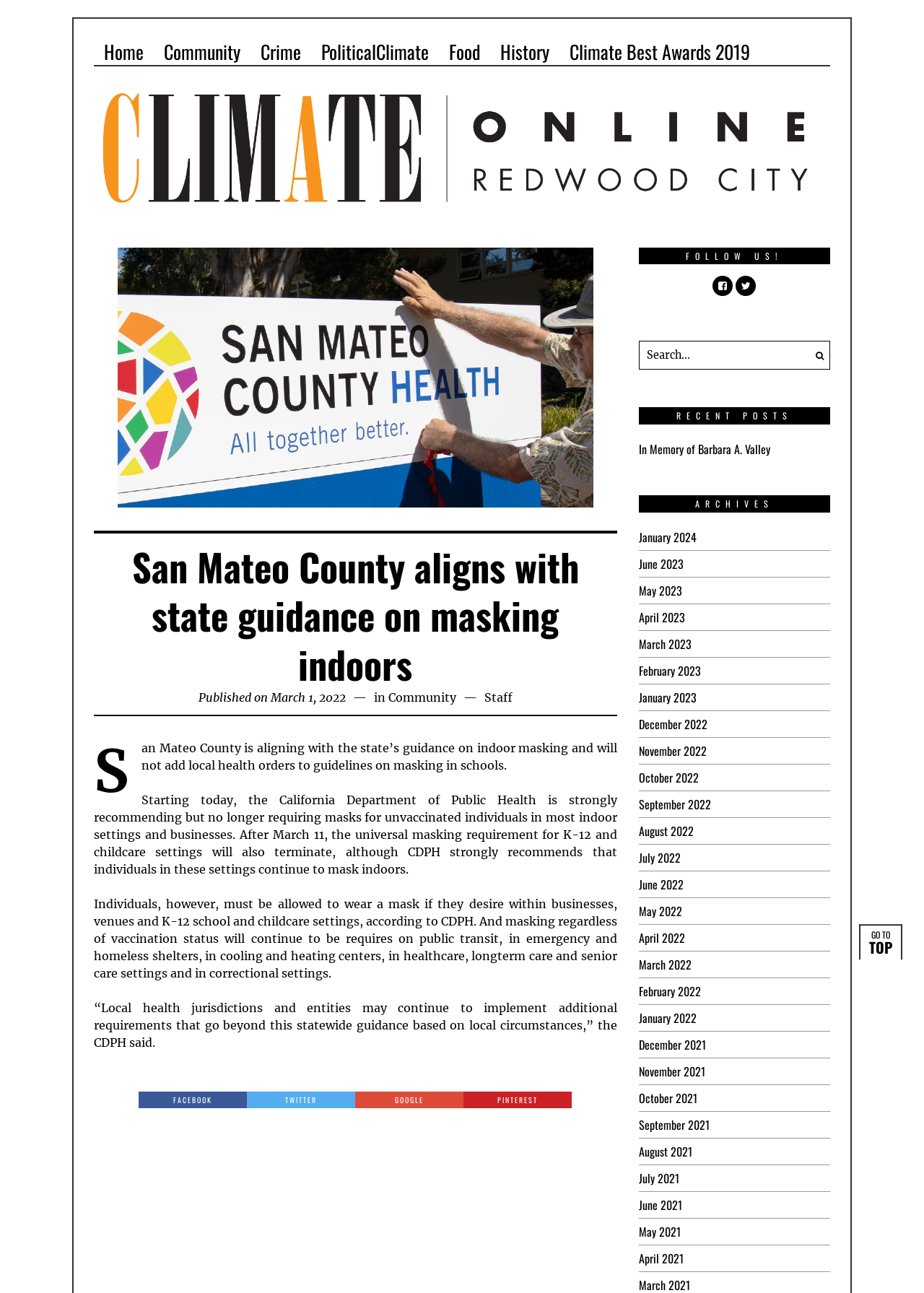Please locate the clickable area by providing the bounding box coordinates to follow this instruction: "Follow on Facebook".

[0.15, 0.844, 0.267, 0.857]